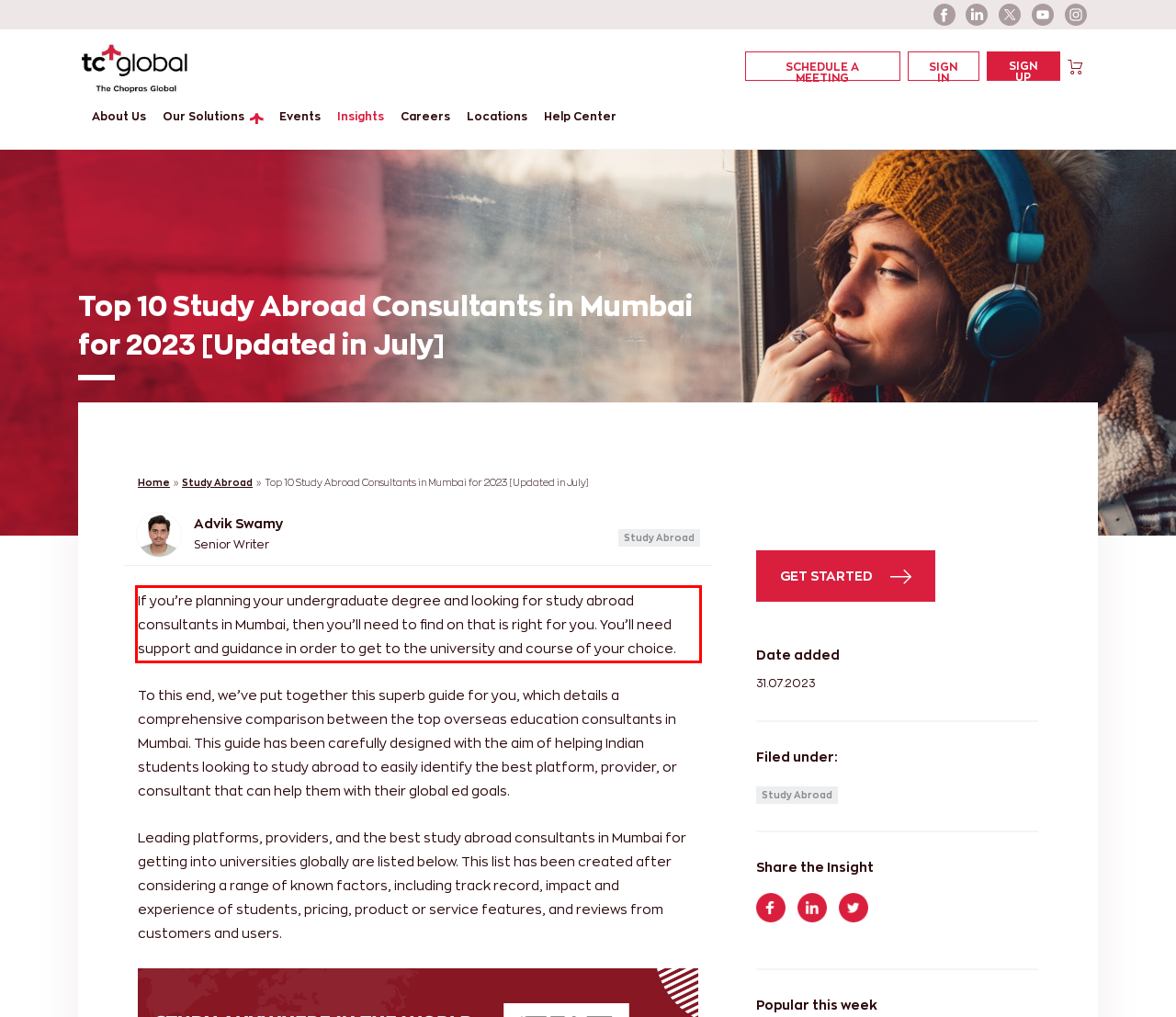Within the screenshot of a webpage, identify the red bounding box and perform OCR to capture the text content it contains.

If you’re planning your undergraduate degree and looking for study abroad consultants in Mumbai, then you’ll need to find on that is right for you. You’ll need support and guidance in order to get to the university and course of your choice.